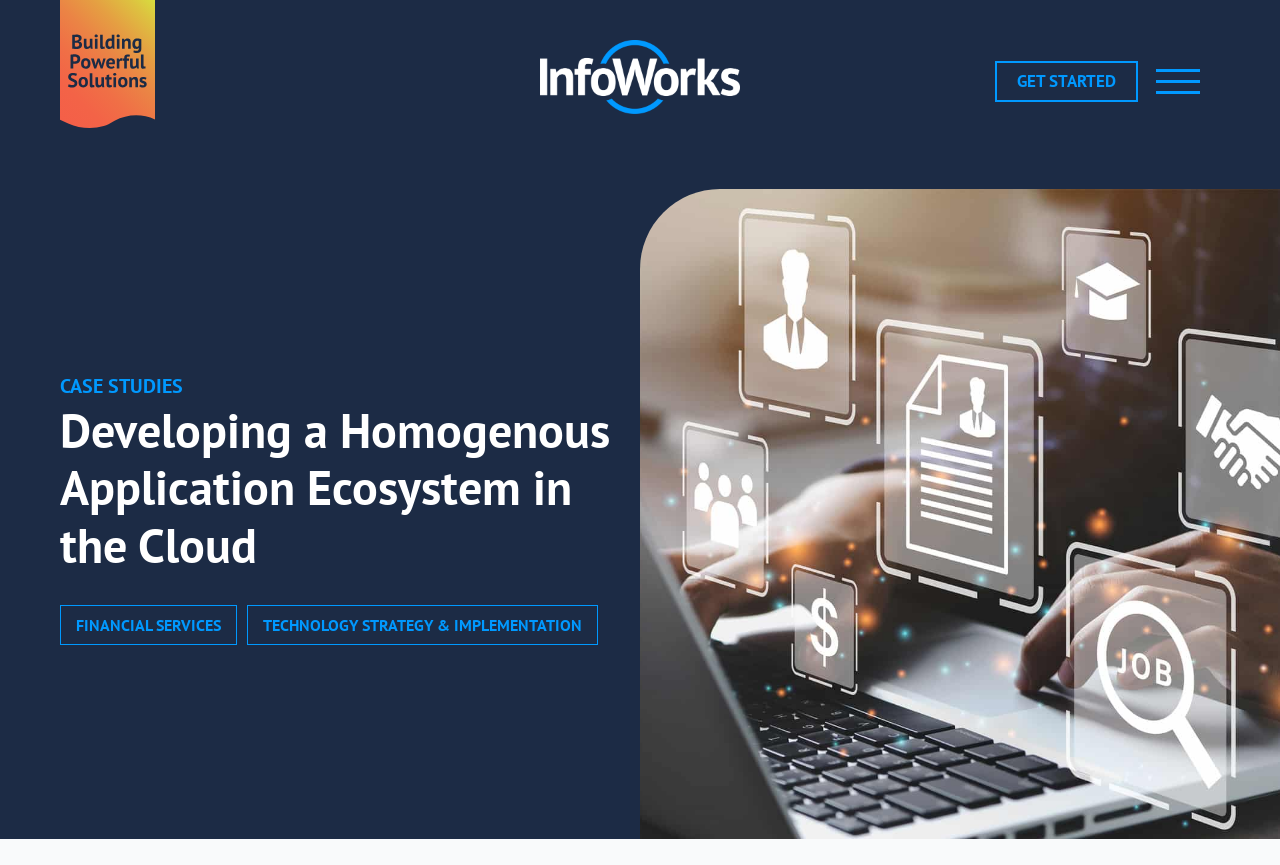Respond with a single word or phrase to the following question:
What is the company name on the top right?

InfoWorks